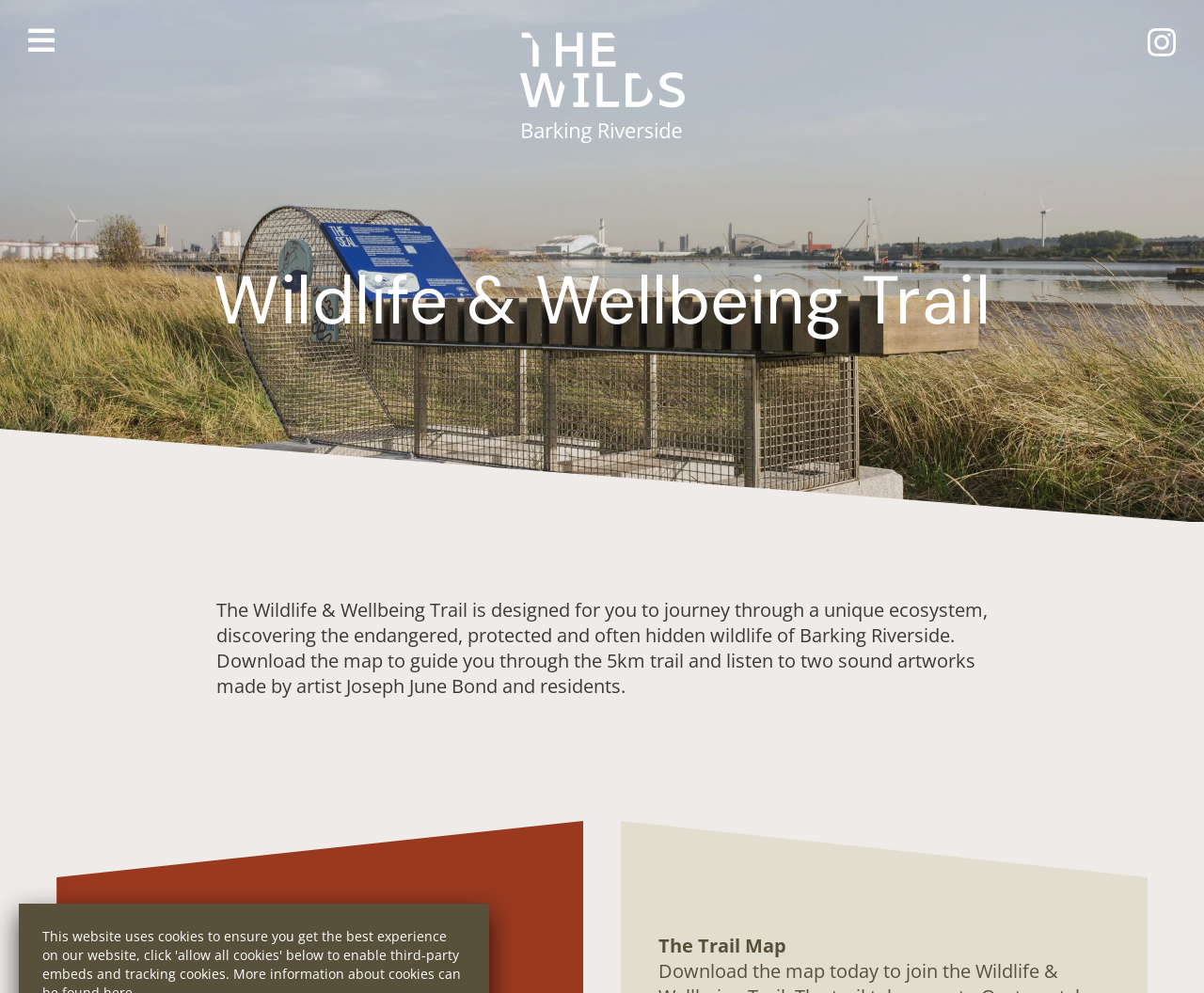Explain the contents of the webpage comprehensively.

The webpage is about the Wildlife & Wellbeing Trail at Barking Riverside. At the top left, there is a main menu navigation element. To the right of the navigation menu, the website's logo, "the-wilds-logo-white", is displayed. On the top right corner, an Instagram link is located.

Below the navigation menu, a prominent heading "Wildlife & Wellbeing Trail" is centered on the page. Underneath the heading, a large image spans the entire width of the page.

Below the large image, a paragraph of text describes the Wildlife & Wellbeing Trail, explaining that it's a 5km journey through a unique ecosystem where visitors can discover endangered and protected wildlife. The text also mentions that a map can be downloaded to guide visitors through the trail, and that two sound artworks are available to listen to.

To the right of the paragraph, there are two smaller images positioned side by side. At the bottom of the page, a text element labeled "The Trail Map" is located.